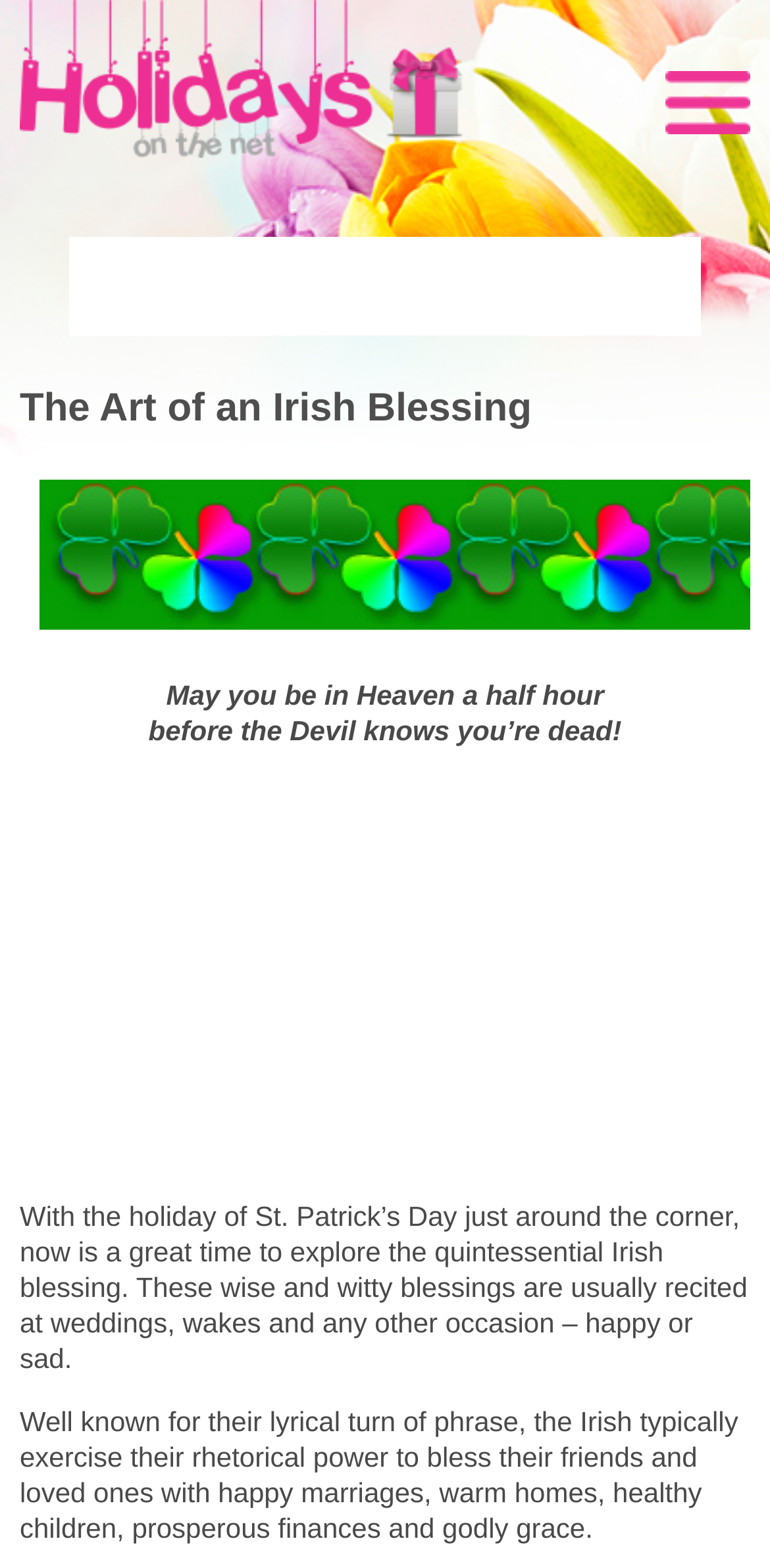Construct a comprehensive description capturing every detail on the webpage.

The webpage is about the art of Irish blessings, specifically highlighting the traditional Irish sayings and phrases used to wish good fortune and happiness to others. At the top left of the page, there is a link to "Holidays on the net" and a smaller link to an "opener" on the top right. 

Below these links, a prominent heading "The Art of an Irish Blessing" is centered across the top of the page. 

Following the heading, there are two lines of text, "May you be in Heaven a half hour before the Devil knows you’re dead!", which appears to be a traditional Irish blessing. 

Below this blessing, there is an advertisement iframe that spans the width of the page. 

Underneath the advertisement, there is a paragraph of text that explains the significance of Irish blessings, particularly around St. Patrick's Day. It mentions that these blessings are often recited at various occasions, including weddings and wakes. 

Finally, at the bottom of the page, there is another paragraph of text that describes the characteristics of Irish blessings, highlighting their lyrical language and the various aspects of life they wish good fortune upon, such as happy marriages, warm homes, and prosperous finances.